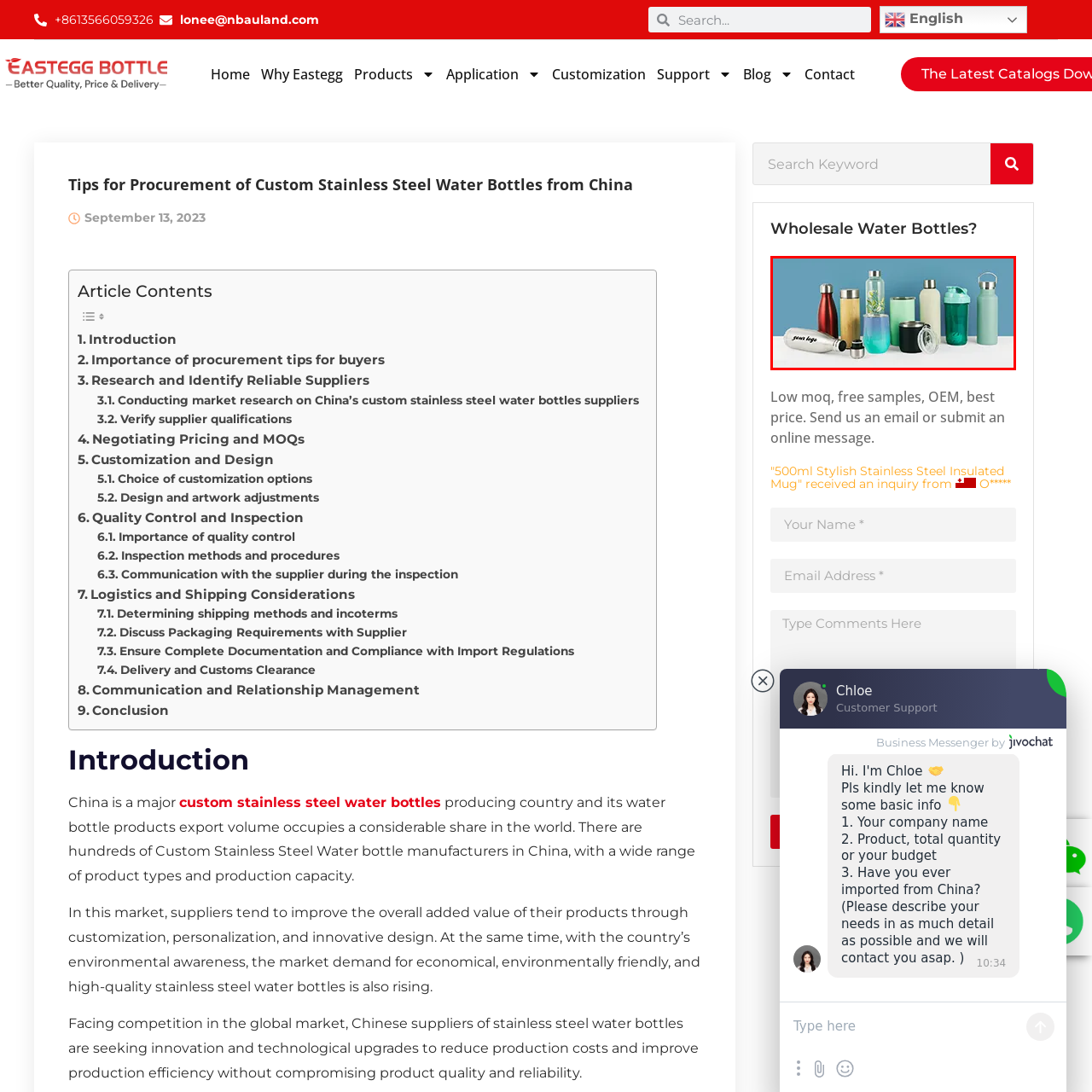What design is on the transparent bottle?
Look closely at the portion of the image highlighted by the red bounding box and provide a comprehensive answer to the question.

The caption highlights the transparent bottle adorned with a floral design as a standout piece, which suggests that the design on the transparent bottle is floral.